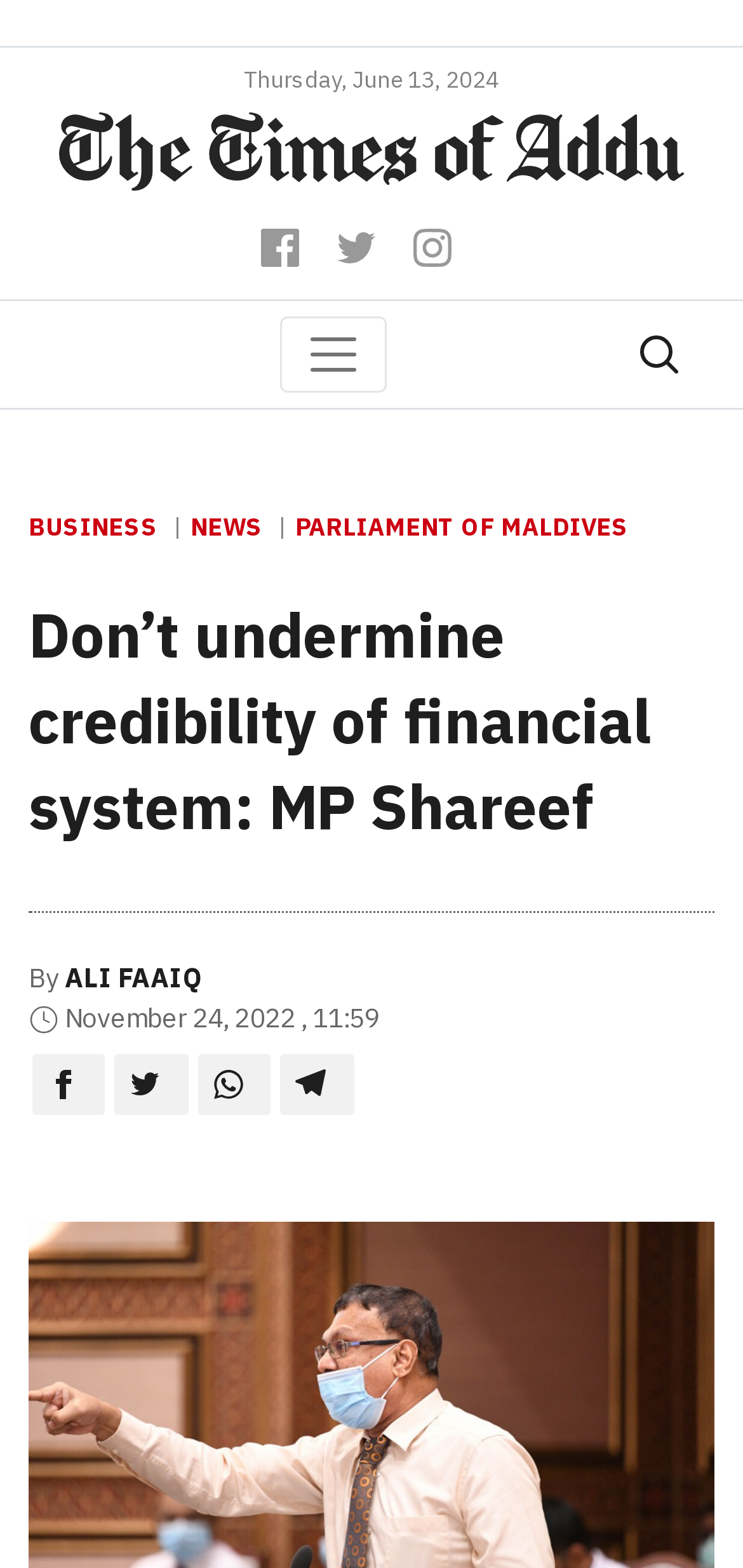Offer a meticulous description of the webpage's structure and content.

This webpage appears to be a news article from "The Times of Addu" with the title "Don’t undermine credibility of financial system: MP Shareef". At the top, there is a date "Thursday, June 13, 2024" and a logo or icon on the left side. Below the date, there are three social media icons for Facebook, Twitter, and Instagram, aligned horizontally. 

To the right of the social media icons, there is a button labeled "Toggle navigation". On the rightmost side, there is another icon or image. 

The main content of the webpage is divided into sections. The first section has a header with three links: "BUSINESS", "NEWS", and "PARLIAMENT OF MALDIVES". Below the header, there is a heading with the title of the news article. 

The article itself is written by "ALI FAAIQ" and has a timestamp of "November 24, 2022, 11:59". There are four links below the article, possibly for related news or topics.